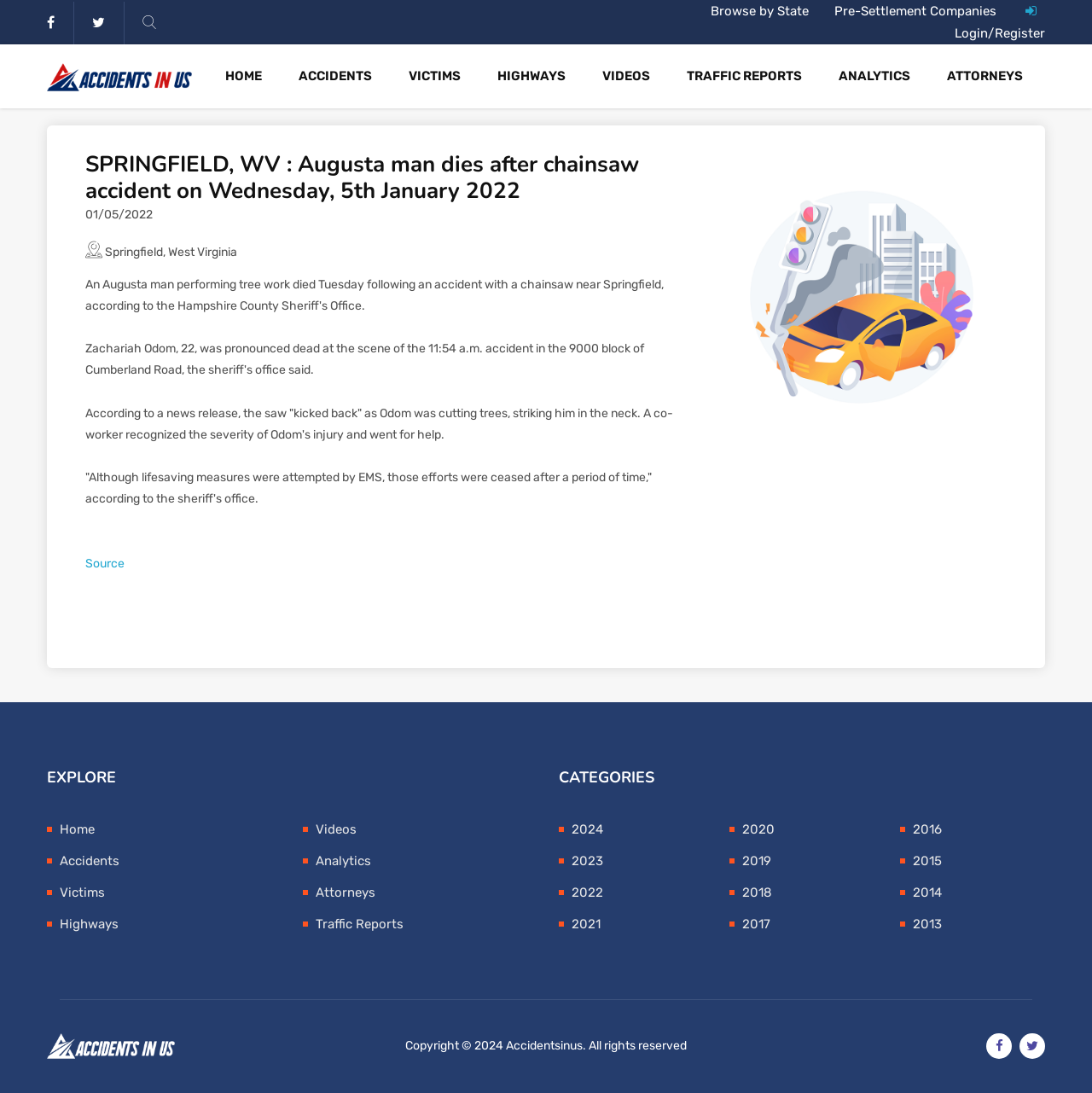Predict the bounding box coordinates of the UI element that matches this description: "Traffic Reports". The coordinates should be in the format [left, top, right, bottom] with each value between 0 and 1.

[0.289, 0.838, 0.37, 0.852]